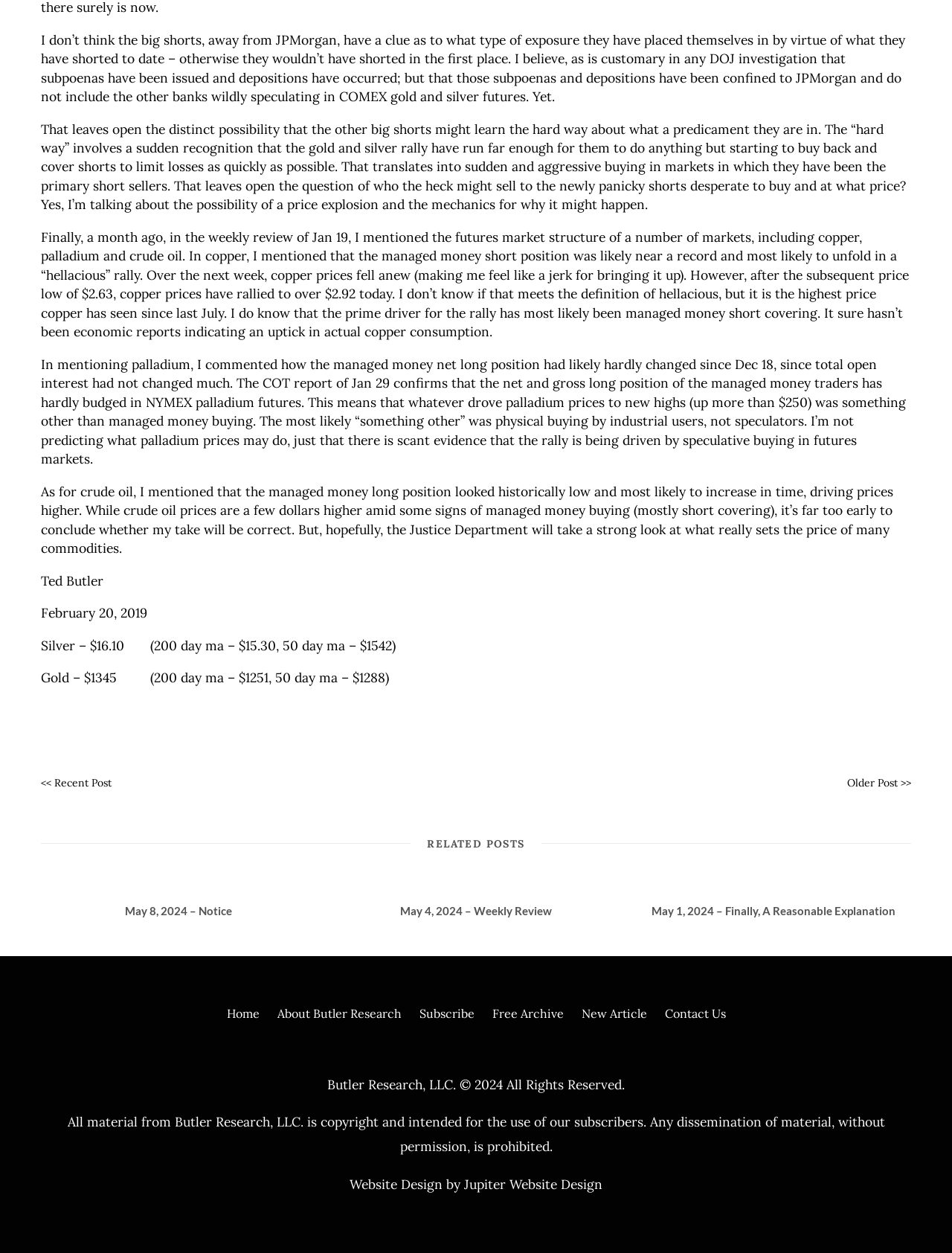What is the copyright year of the website?
Based on the image, give a one-word or short phrase answer.

2024